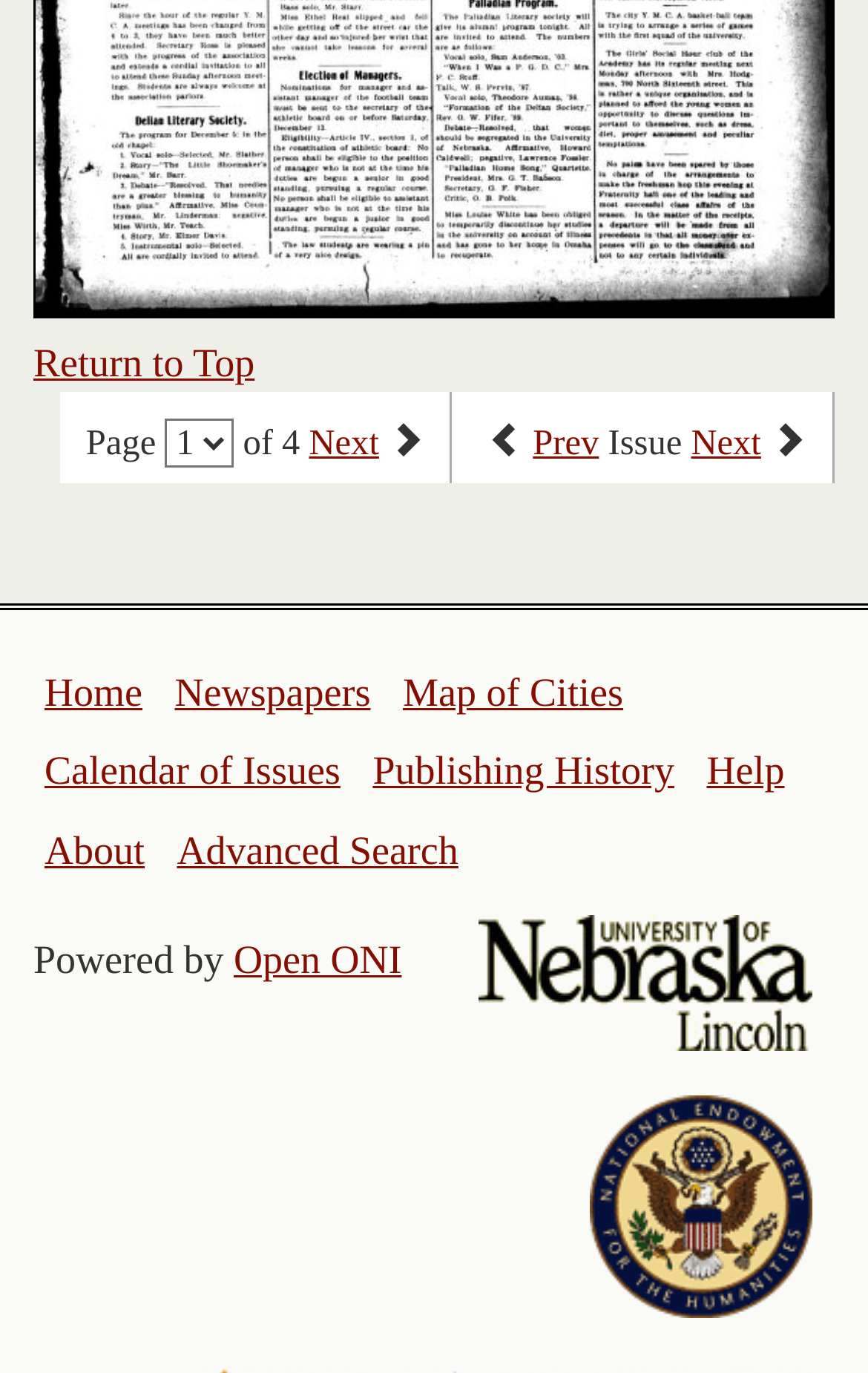What is the current page number?
Analyze the screenshot and provide a detailed answer to the question.

I found the text 'Page' followed by a combobox and then the text 'of 4', which suggests that the current page number is 4.